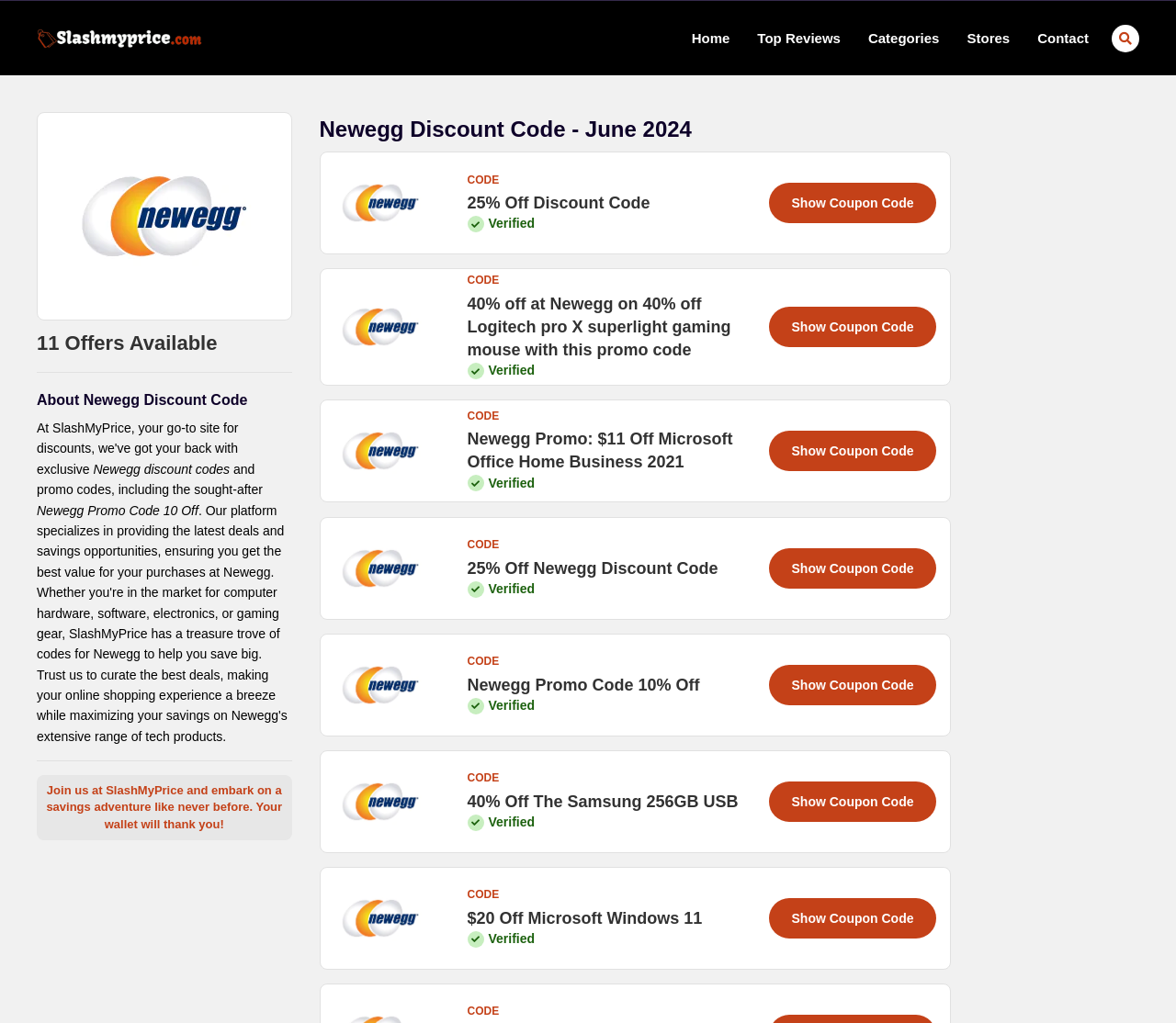Please identify the bounding box coordinates of the element that needs to be clicked to execute the following command: "Click the 'Top Reviews' link". Provide the bounding box using four float numbers between 0 and 1, formatted as [left, top, right, bottom].

[0.644, 0.001, 0.715, 0.074]